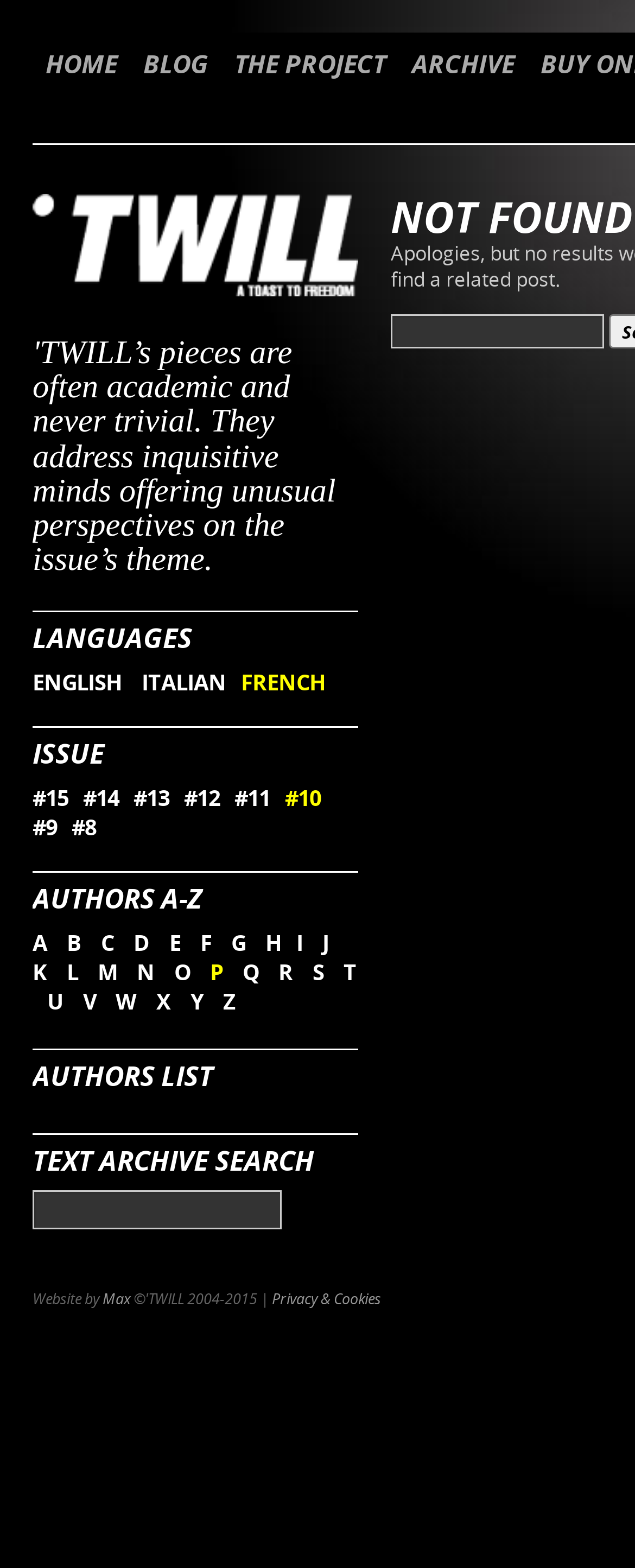Find the bounding box coordinates for the HTML element specified by: "I".

[0.467, 0.592, 0.485, 0.611]